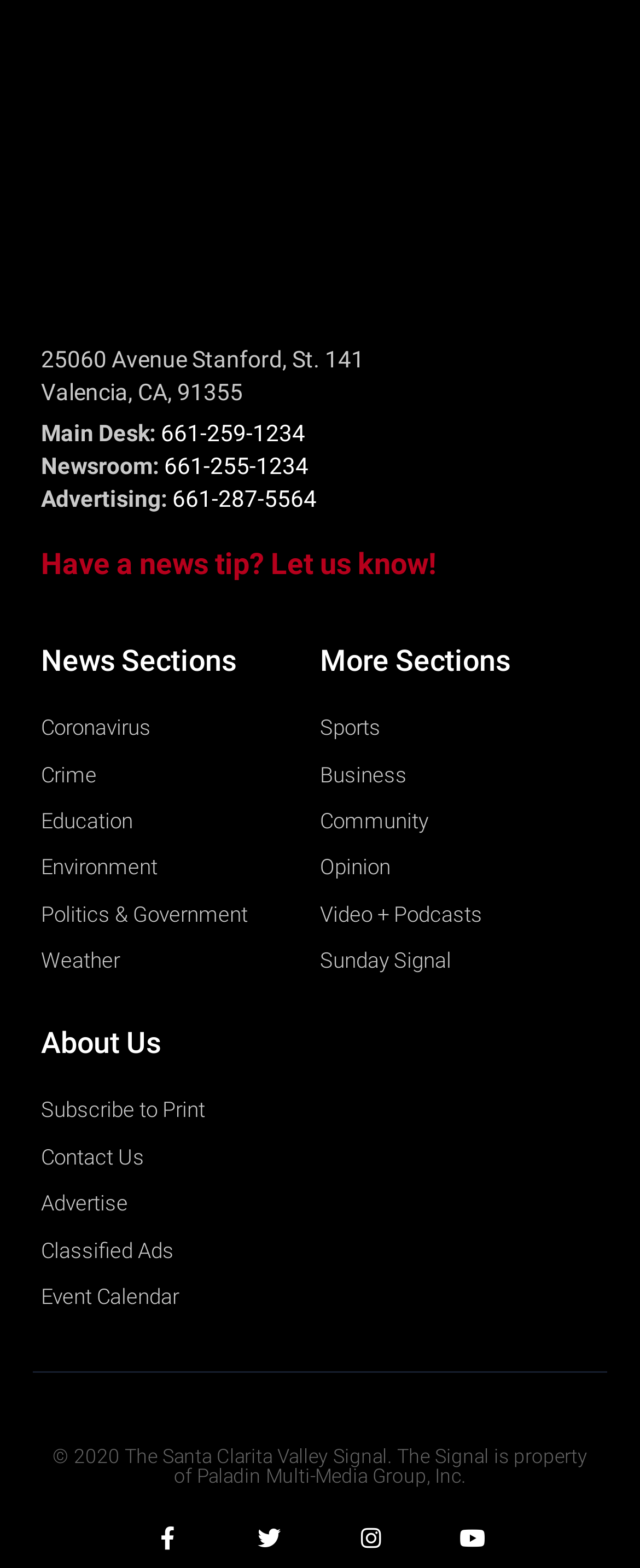Identify the bounding box coordinates for the element you need to click to achieve the following task: "Subscribe to Print". Provide the bounding box coordinates as four float numbers between 0 and 1, in the form [left, top, right, bottom].

[0.064, 0.696, 0.5, 0.721]